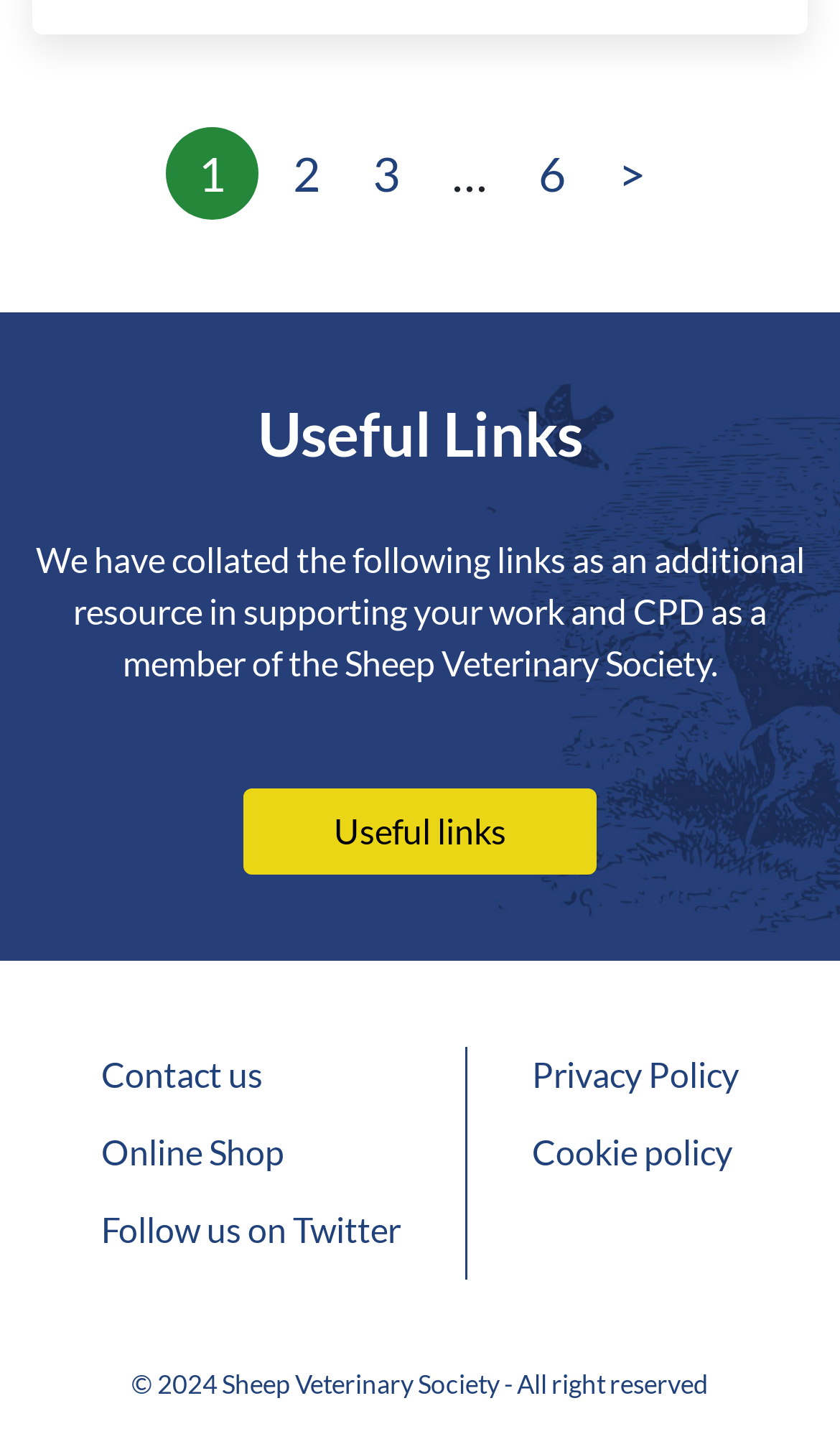Identify the coordinates of the bounding box for the element that must be clicked to accomplish the instruction: "contact us".

[0.121, 0.728, 0.477, 0.767]